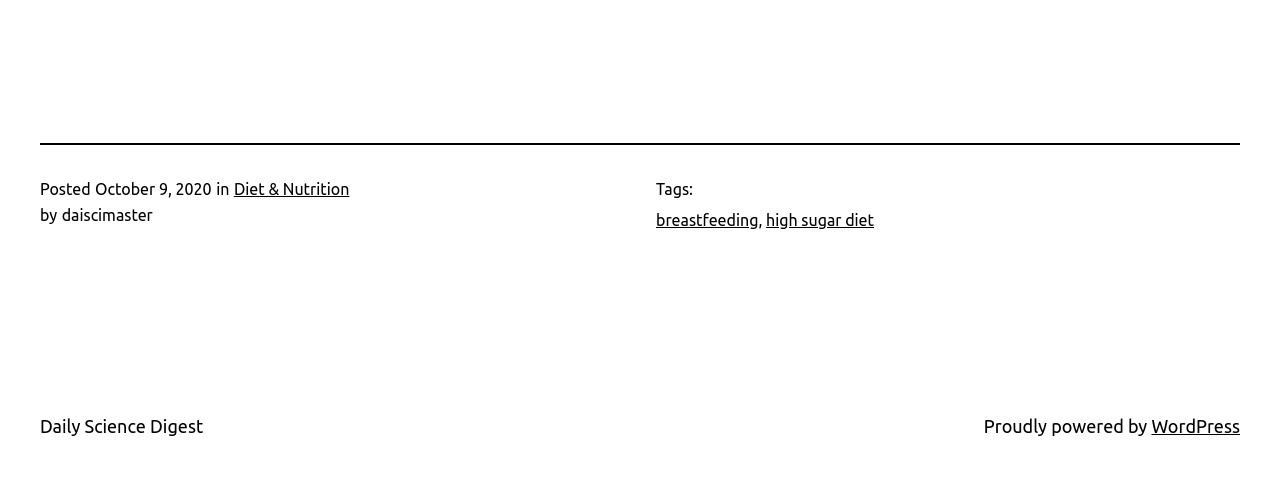Answer the question using only a single word or phrase: 
What is the name of the website?

Daily Science Digest